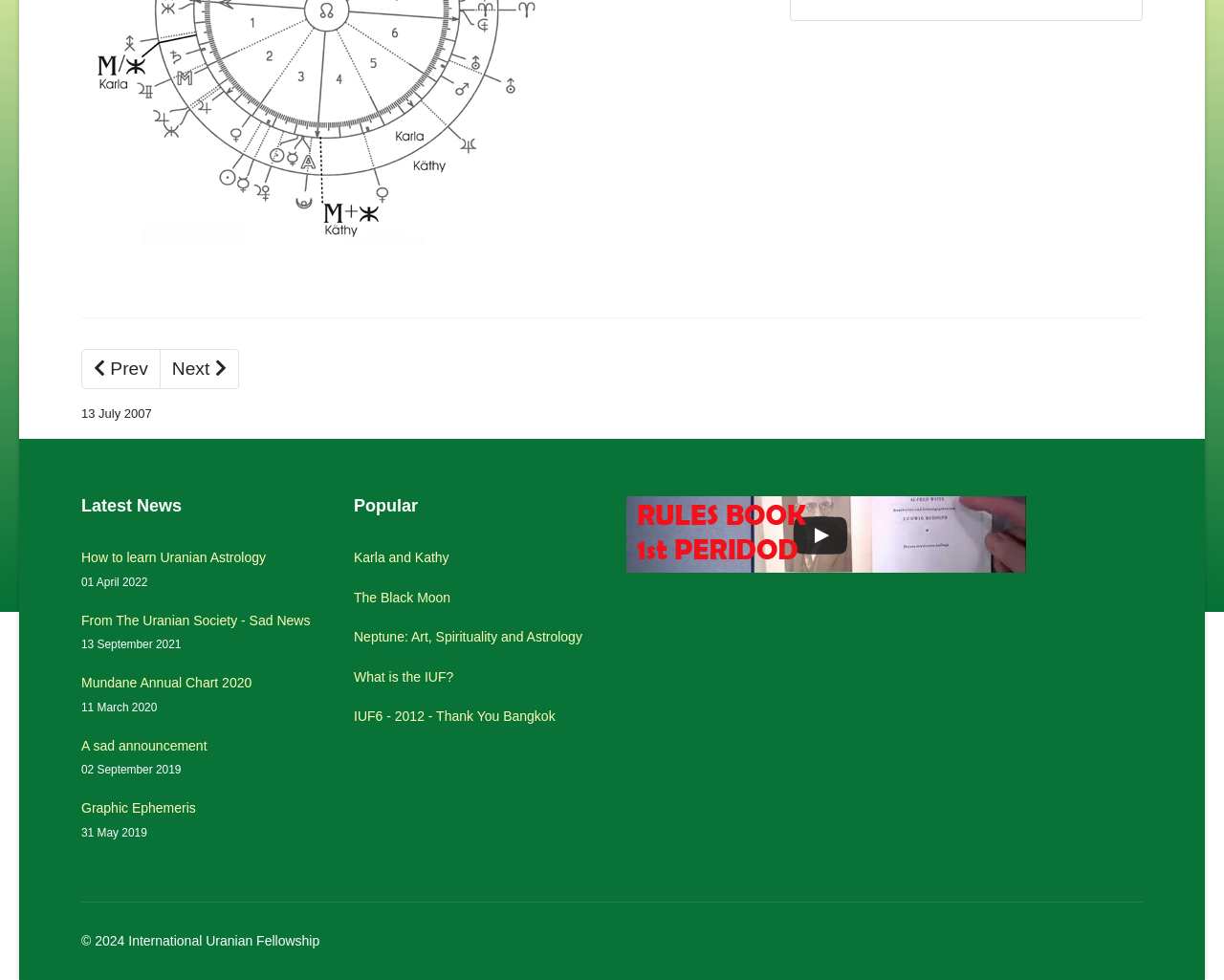Provide the bounding box coordinates of the HTML element described as: "title="Rules Book"". The bounding box coordinates should be four float numbers between 0 and 1, i.e., [left, top, right, bottom].

[0.512, 0.506, 0.934, 0.584]